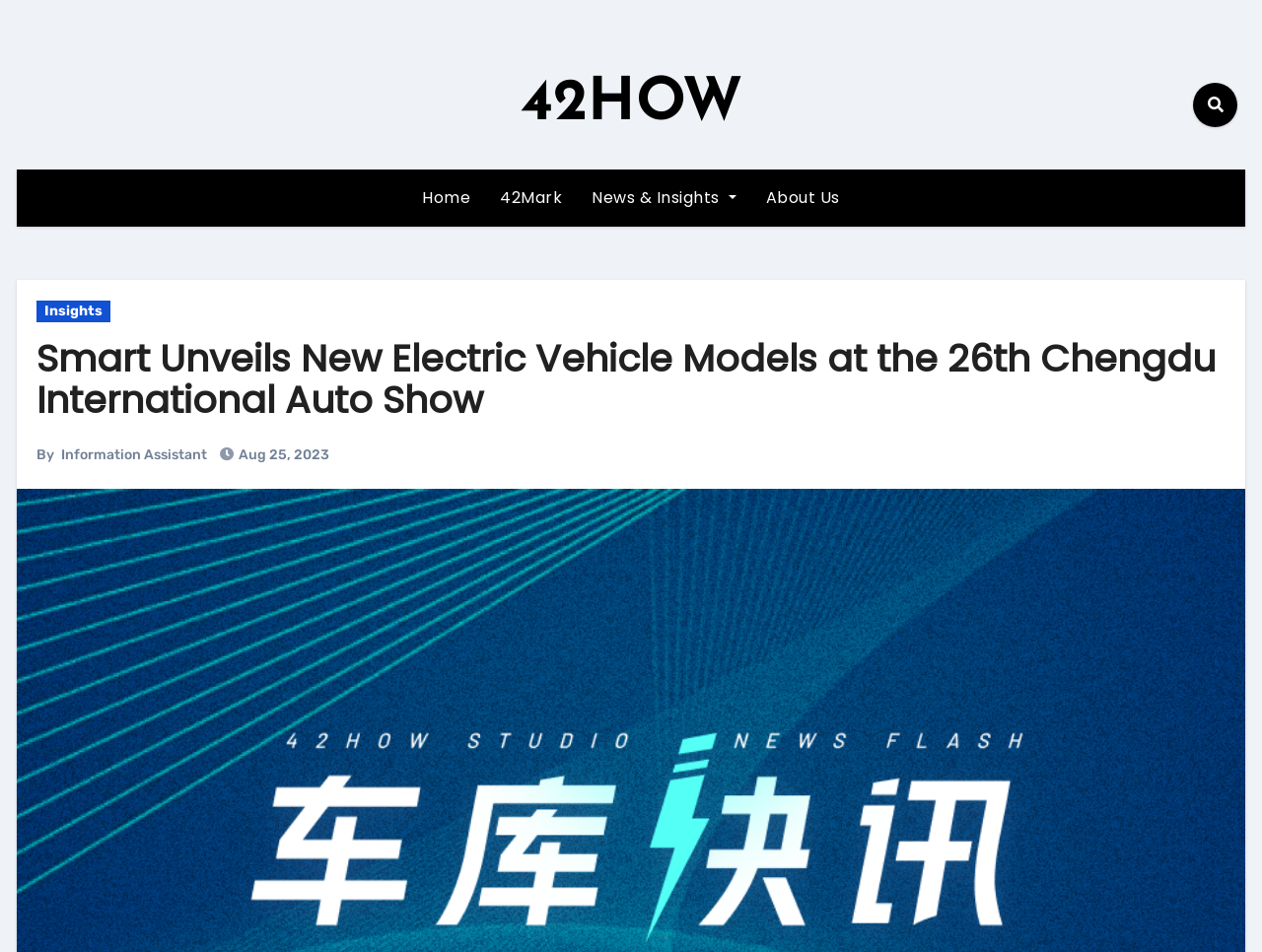Please provide the bounding box coordinates for the element that needs to be clicked to perform the following instruction: "read the article". The coordinates should be given as four float numbers between 0 and 1, i.e., [left, top, right, bottom].

[0.029, 0.349, 0.963, 0.447]